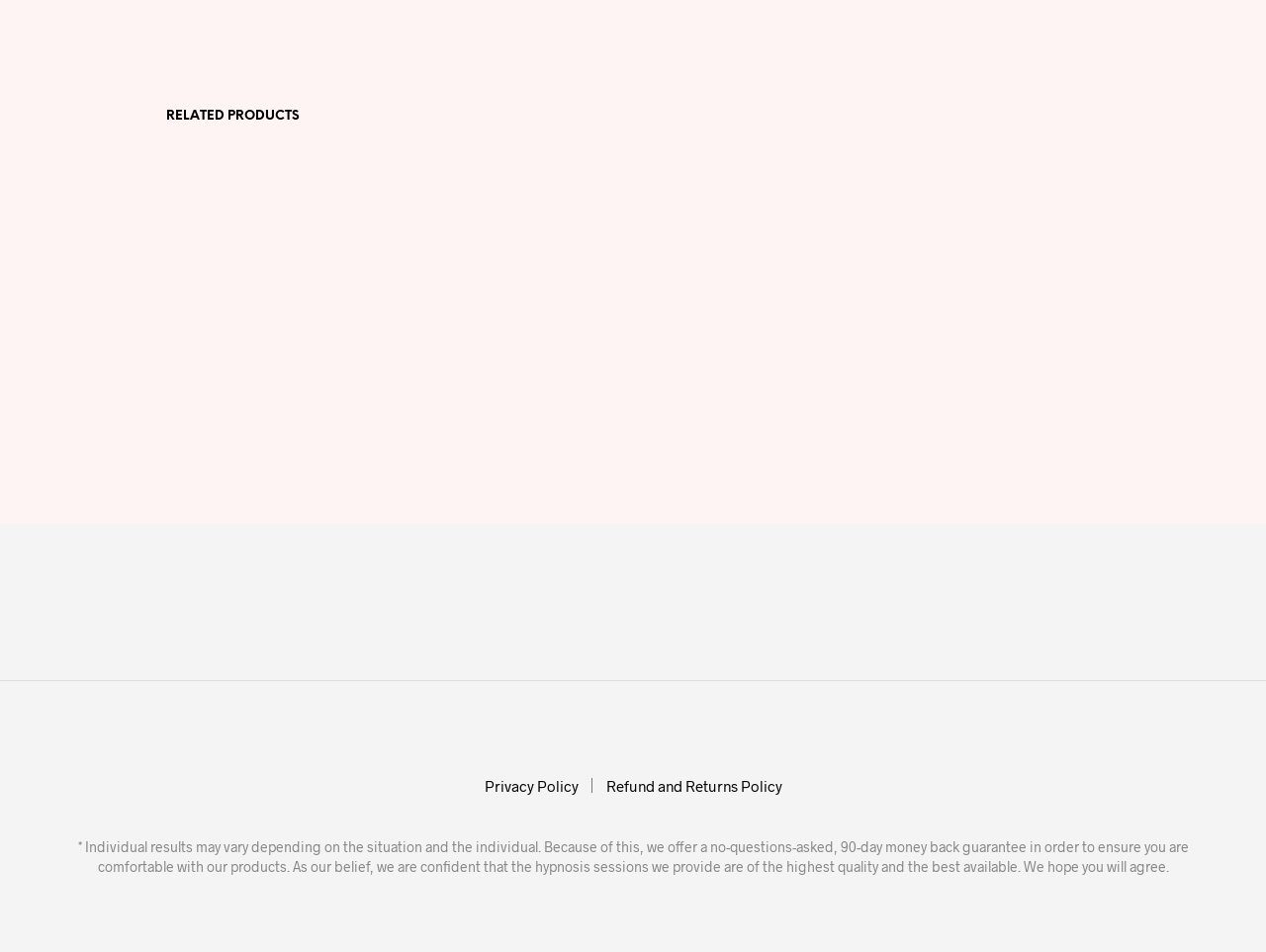Please pinpoint the bounding box coordinates for the region I should click to adhere to this instruction: "Buy 'Best Man's Speech'".

[0.29, 0.385, 0.342, 0.416]